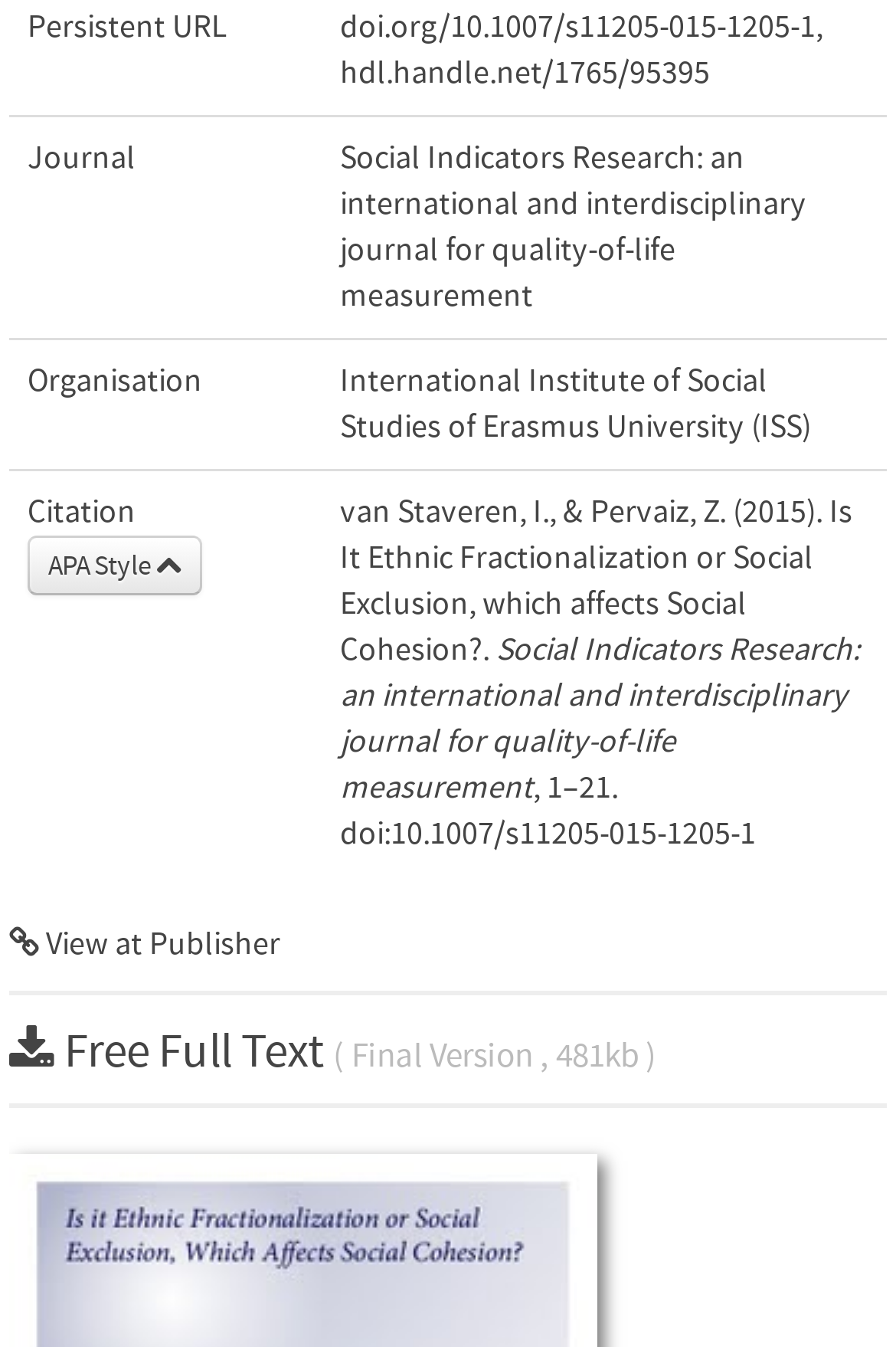Given the element description: "APA Style", predict the bounding box coordinates of this UI element. The coordinates must be four float numbers between 0 and 1, given as [left, top, right, bottom].

[0.031, 0.398, 0.226, 0.442]